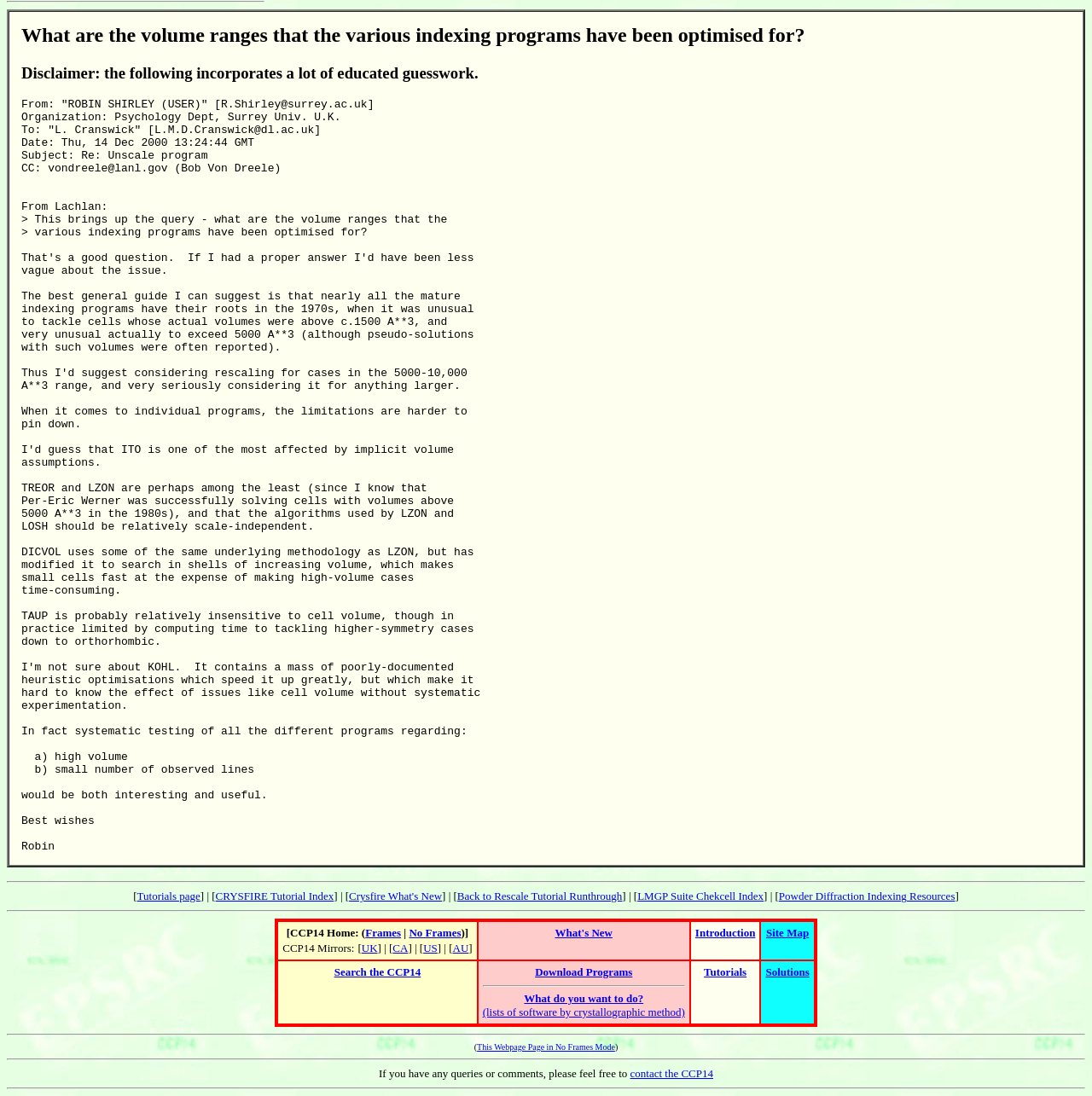Please provide a detailed answer to the question below based on the screenshot: 
Who is the sender of the email?

The sender of the email is Robin Shirley, as indicated by the 'From' field in the email header, which shows 'From: "ROBIN SHIRLEY (USER)" [R.Shirley@surrey.ac.uk]'.